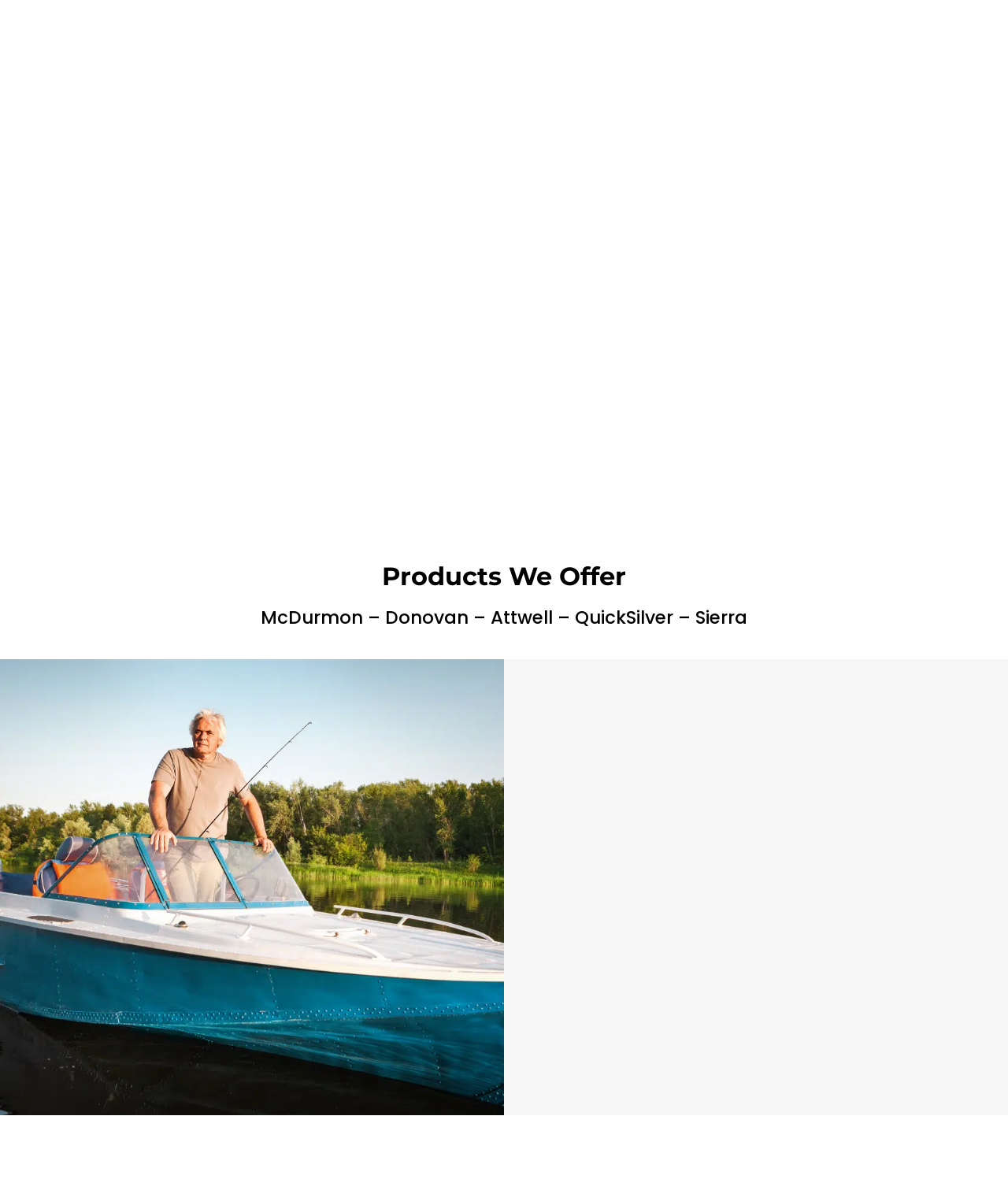What brands does Marine Tech offer? Refer to the image and provide a one-word or short phrase answer.

McDurmon, Donovan, Attwell, QuickSilver, Sierra